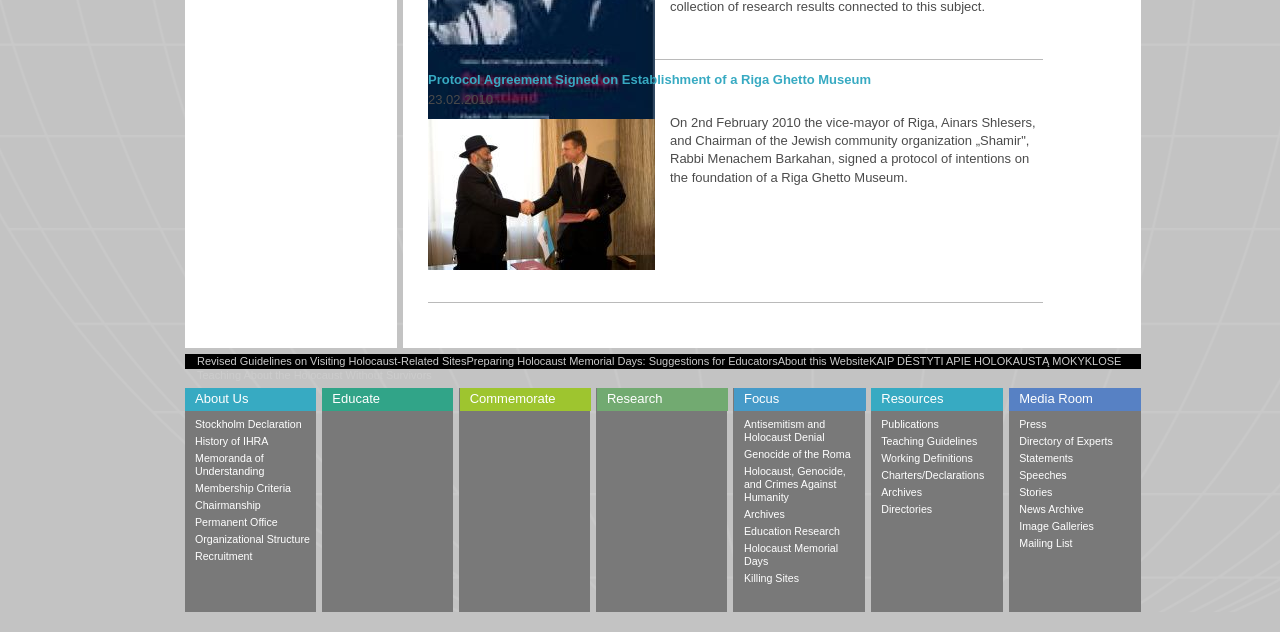Could you find the bounding box coordinates of the clickable area to complete this instruction: "Go to contact page"?

None